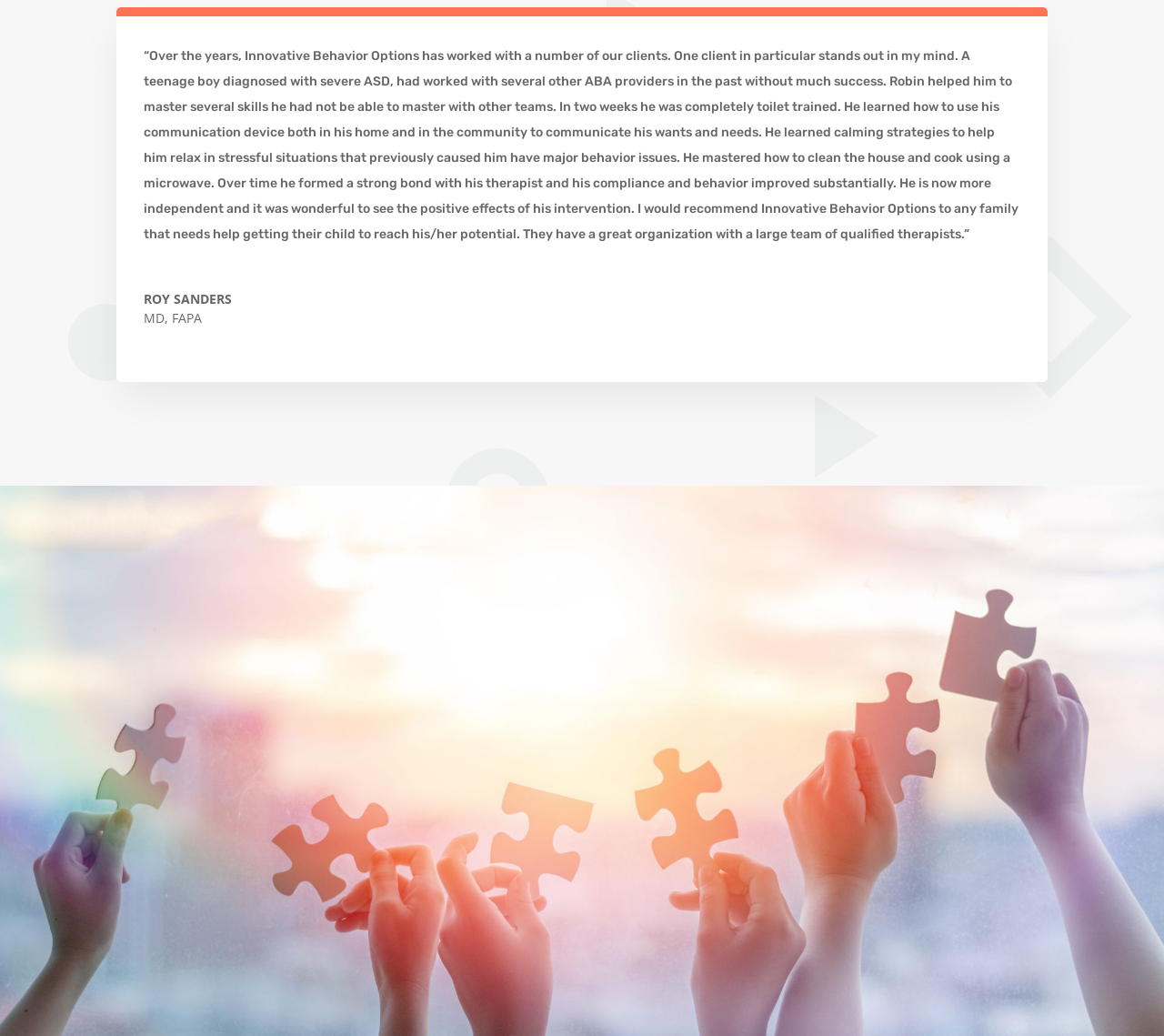Provide the bounding box coordinates for the UI element described in this sentence: "(678) 412-1662". The coordinates should be four float values between 0 and 1, i.e., [left, top, right, bottom].

[0.398, 0.695, 0.533, 0.733]